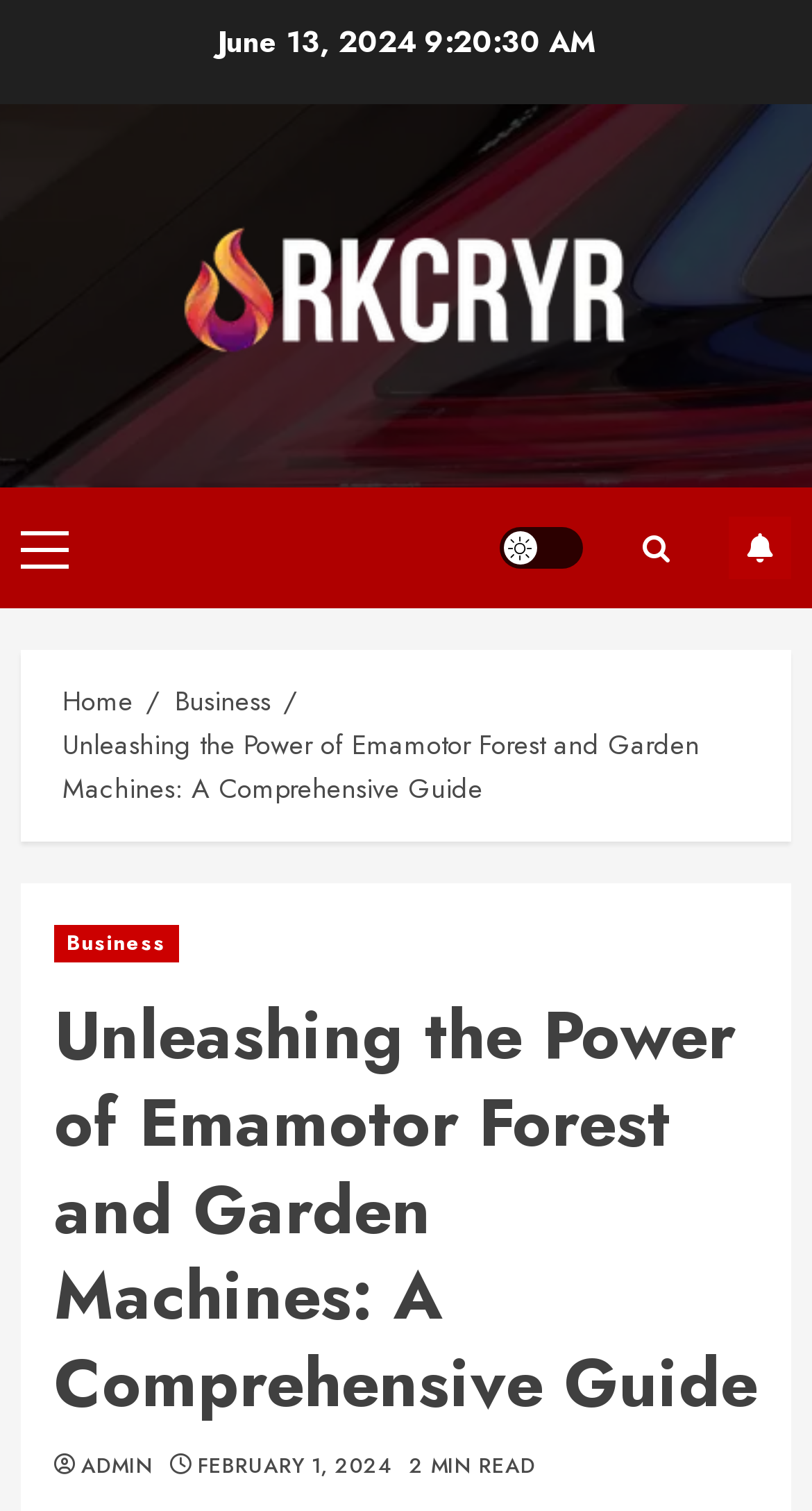Give a one-word or phrase response to the following question: What is the name of the menu?

Primary Menu